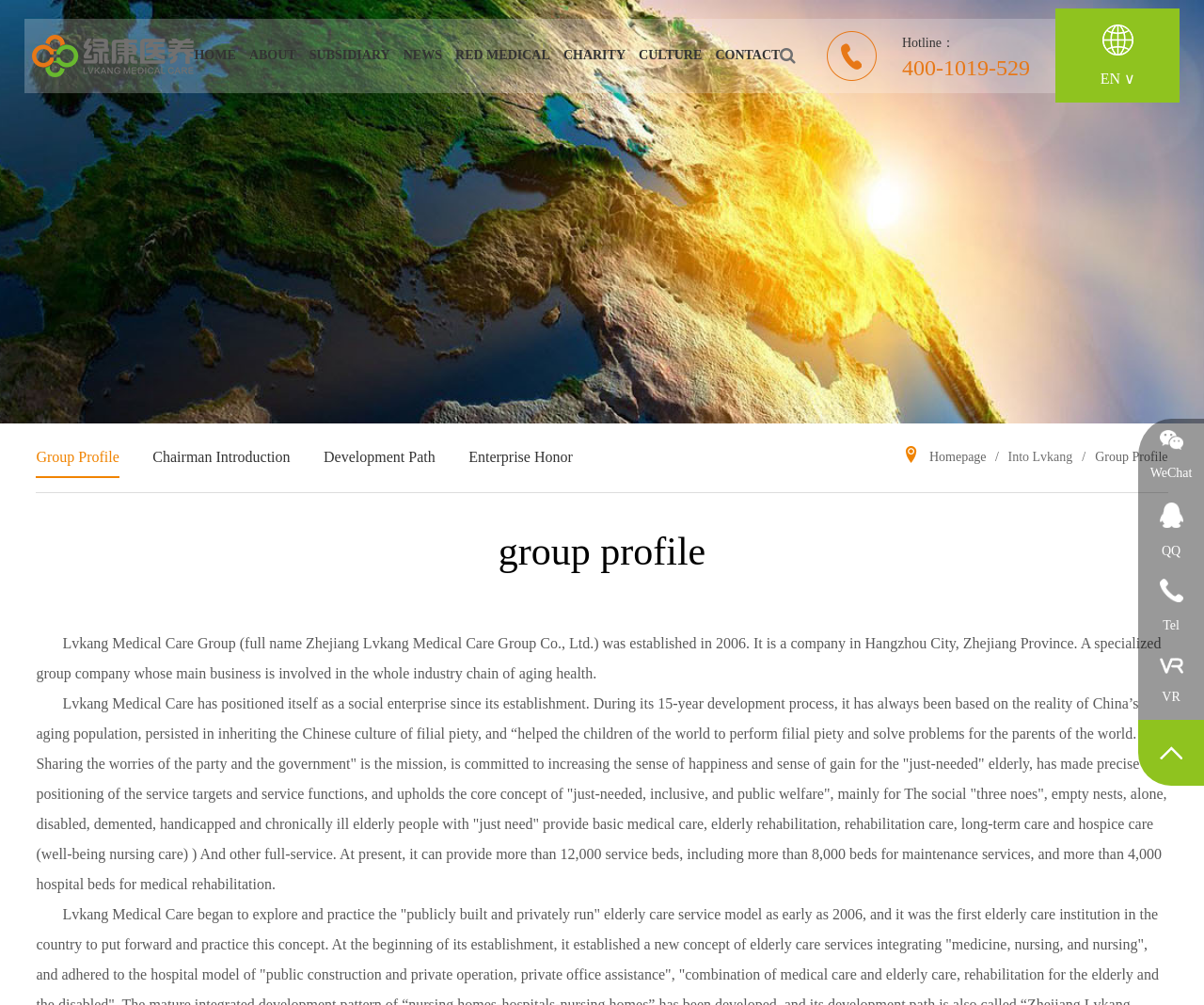Can you look at the image and give a comprehensive answer to the question:
What is the name of the company?

The name of the company can be found in the first link 'Lvkang Medical Care' and also in the StaticText 'Lvkang Medical Care Group (full name Zhejiang Lvkang Medical Care Group Co., Ltd.) was established in 2006.'